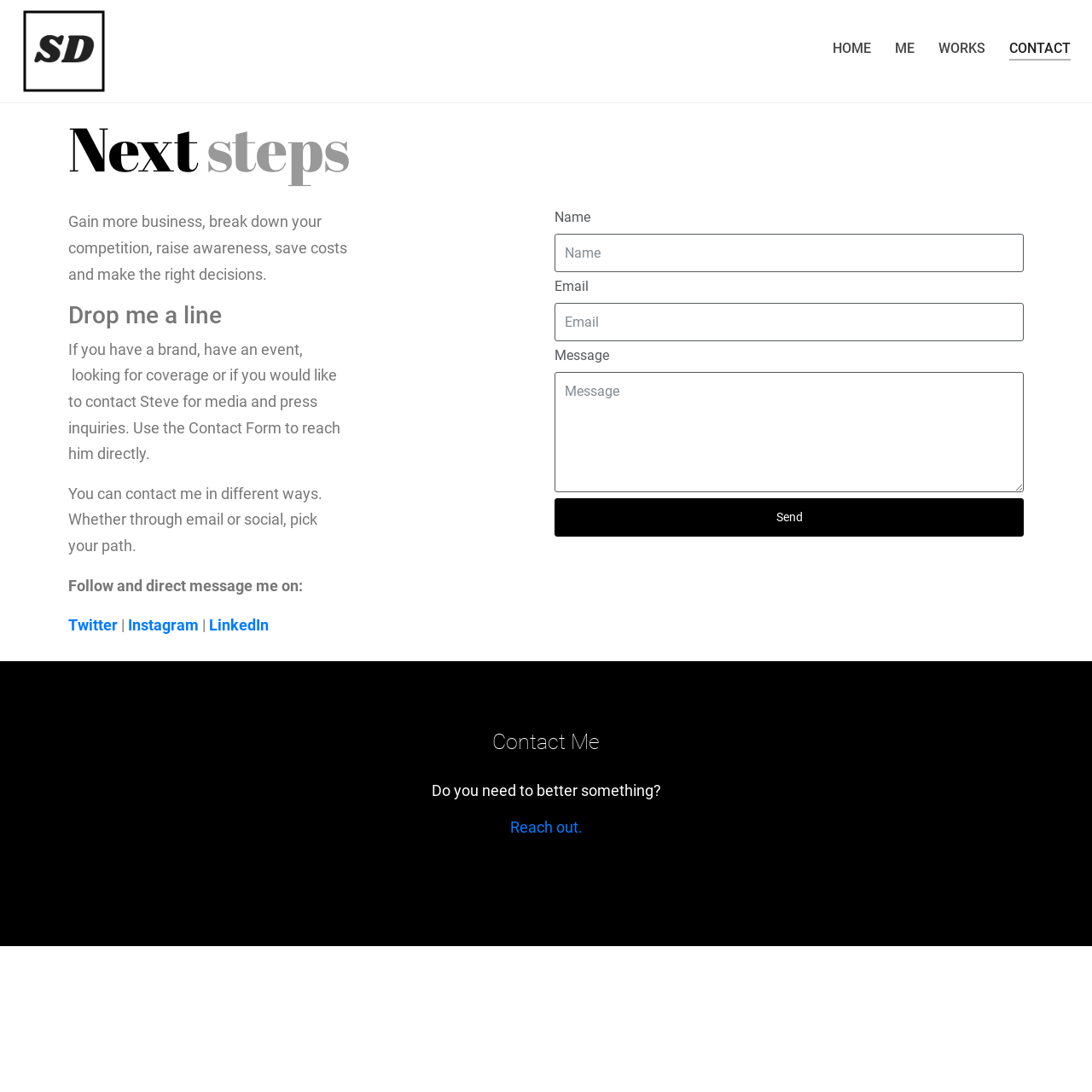Locate and provide the bounding box coordinates for the HTML element that matches this description: "Reach out.".

[0.467, 0.749, 0.533, 0.765]